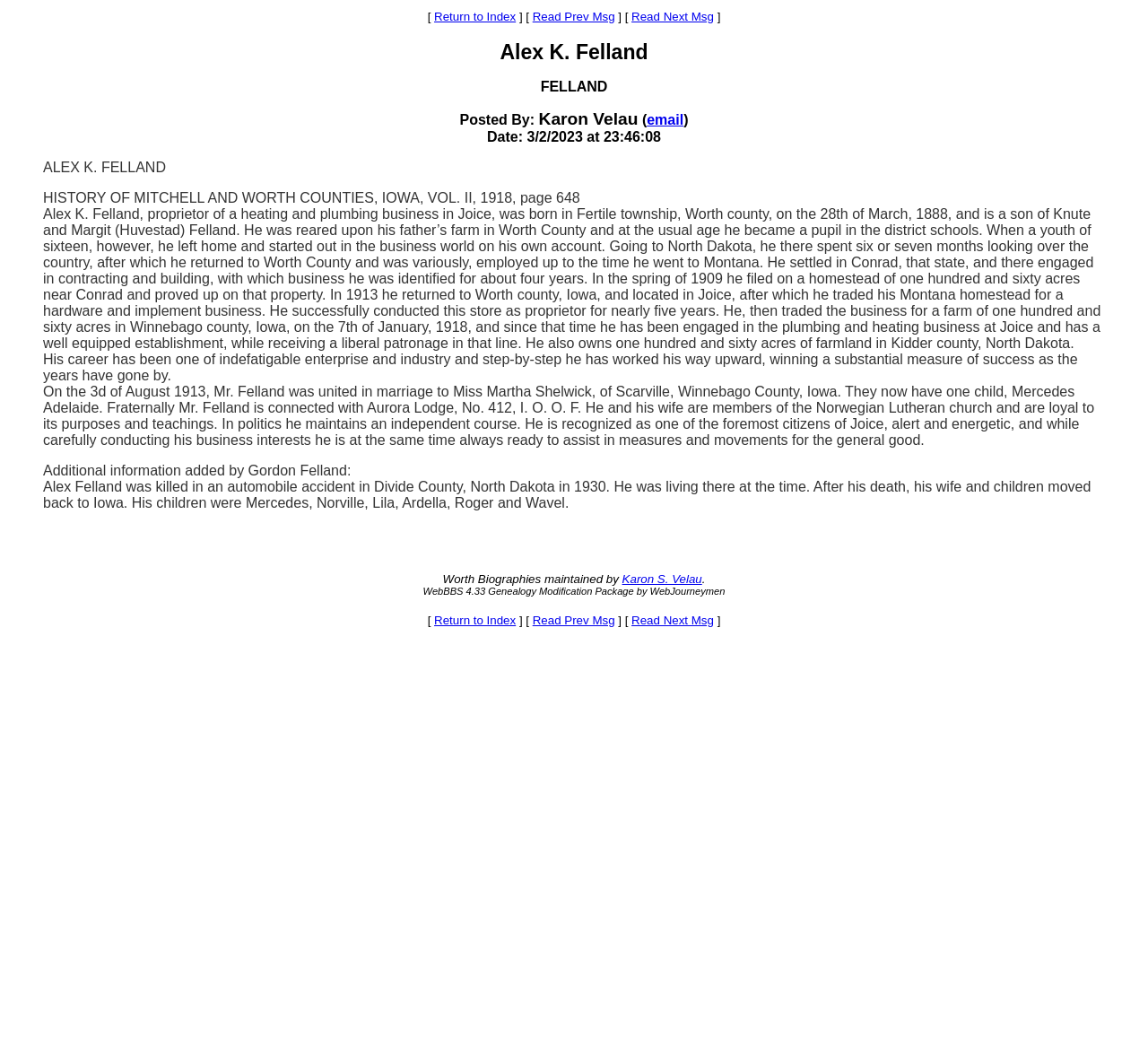Explain the features and main sections of the webpage comprehensively.

The webpage is about Alex K. Felland, with a focus on his biography. At the top, there is a layout table with three links: "Return to Index", "Read Prev Msg", and "Read Next Msg". Below this, there is a heading with the name "Alex K. Felland" in a larger font size. 

Underneath the heading, there is a section with the name "FELLAND" and some information about the author of the post, Karon Velau, including an email link. The date of the post, "3/2/2023 at 23:46:08", is also displayed.

The main content of the webpage is a blockquote that contains a biography of Alex K. Felland. The biography is divided into three paragraphs, describing his early life, career, and personal life. The text is quite detailed, providing information about his birthplace, education, business ventures, and family.

At the bottom of the webpage, there is another layout table with the same three links as at the top: "Return to Index", "Read Prev Msg", and "Read Next Msg". Additionally, there is some information about the Worth Biographies and a link to the maintainer, Karon S. Velau. Finally, there is a note about the WebBBS 4.33 Genealogy Modification Package.